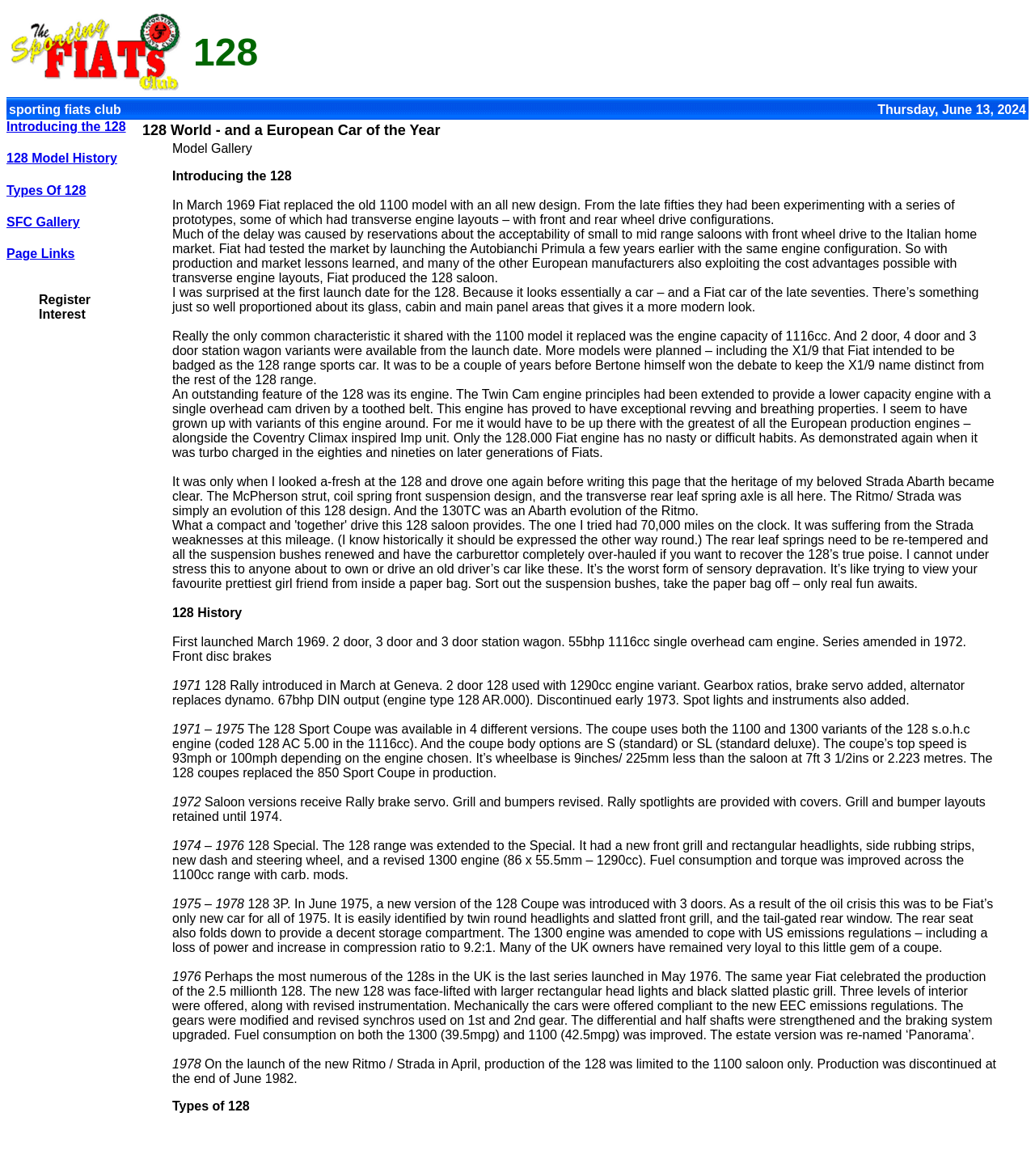Construct a comprehensive description capturing every detail on the webpage.

The webpage is about the Fiat 128, a car model introduced in 1969. At the top, there is a logo and a link to the Sporting Fiats Club, accompanied by the date "Thursday, June 13, 2024". Below this, there is a section with multiple links to different pages, including "Introducing the 128", "128 Model History", "Types Of 128", "SFC Gallery", and "Page Links".

On the left side, there is a table of contents with a heading "128 World - and a European Car of the Year". Below this, there is a blockquote with a series of paragraphs describing the history of the Fiat 128, including its launch, design, and features. The text also mentions the car's engine, transmission, and braking system, as well as its evolution over the years.

The webpage also includes a section with multiple headings, including "128 History", "1971", "1972", "1974-1976", "1975-1978", and "1976", which provide detailed information about the car's production and updates over the years. There are also several images on the page, although their exact content is not specified.

Overall, the webpage appears to be a comprehensive resource for information about the Fiat 128, with a focus on its history, design, and technical specifications.